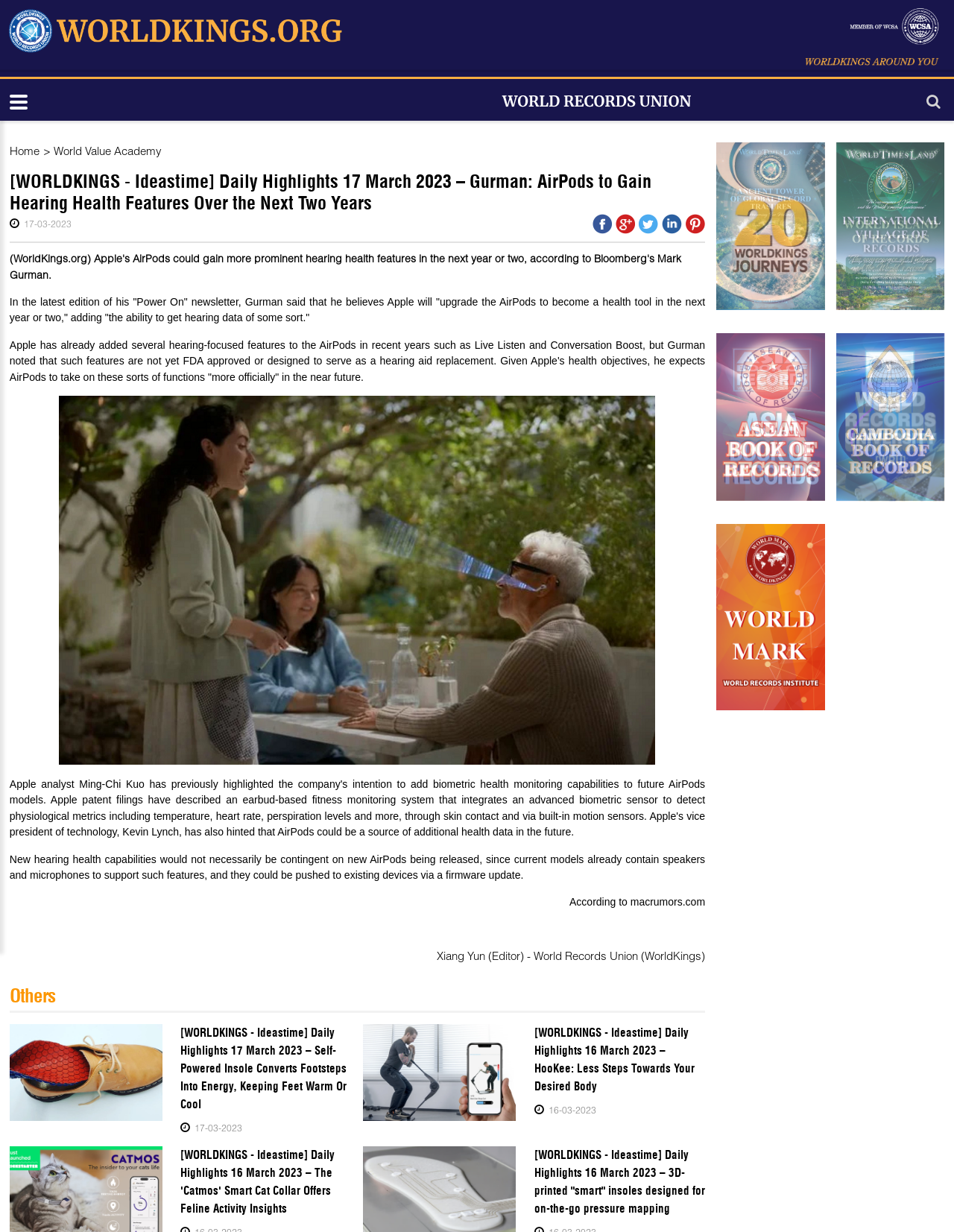Answer this question using a single word or a brief phrase:
What is the name of the editor?

Xiang Yun